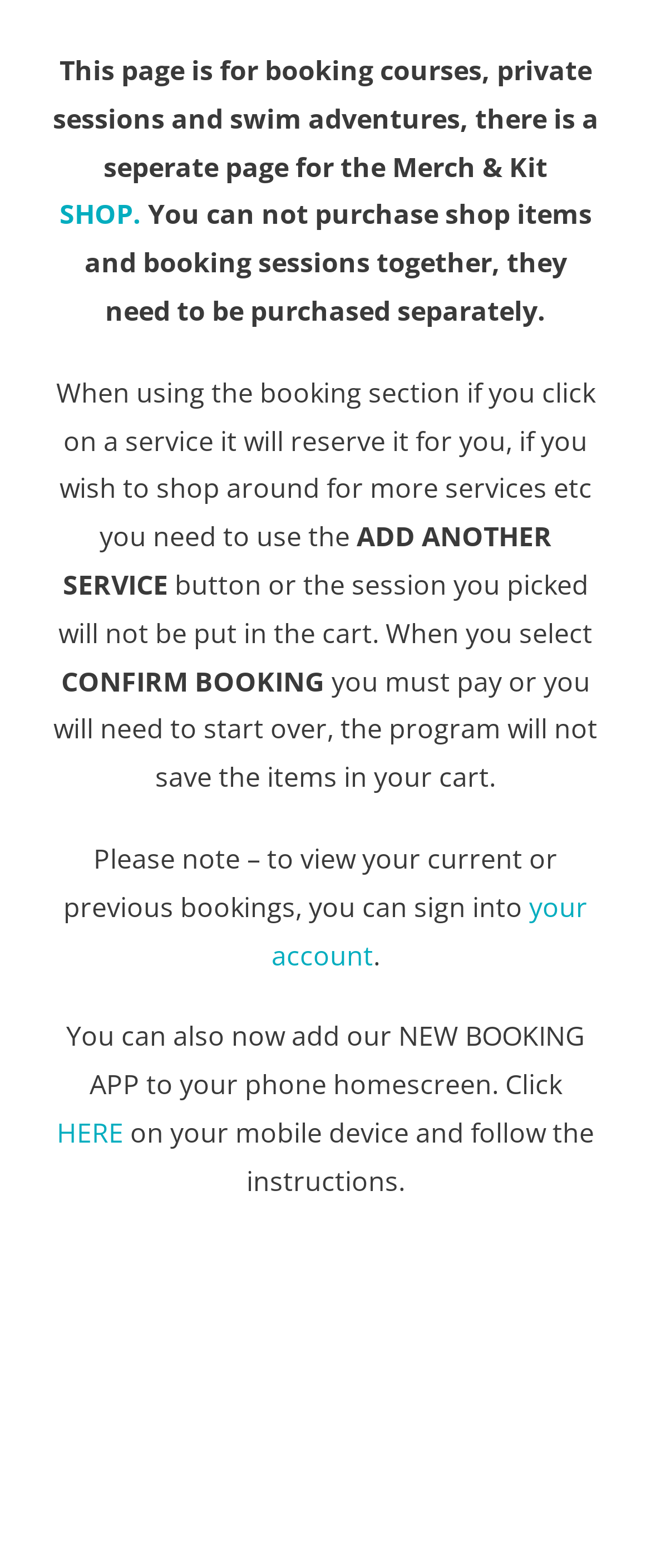Provide the bounding box coordinates of the HTML element described by the text: "your account".

[0.417, 0.566, 0.903, 0.621]